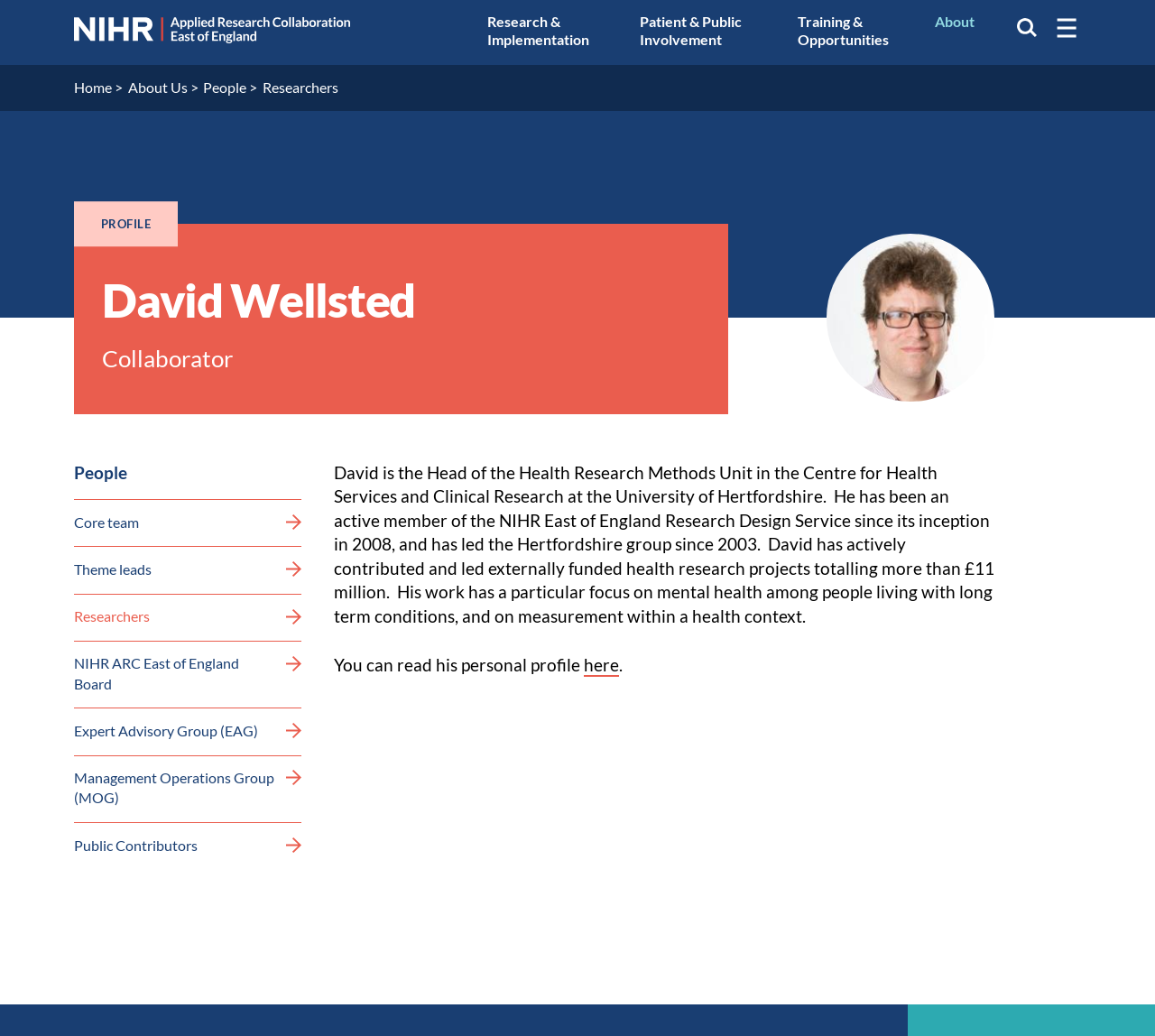Find the bounding box coordinates of the element I should click to carry out the following instruction: "go to home page".

[0.064, 0.017, 0.303, 0.042]